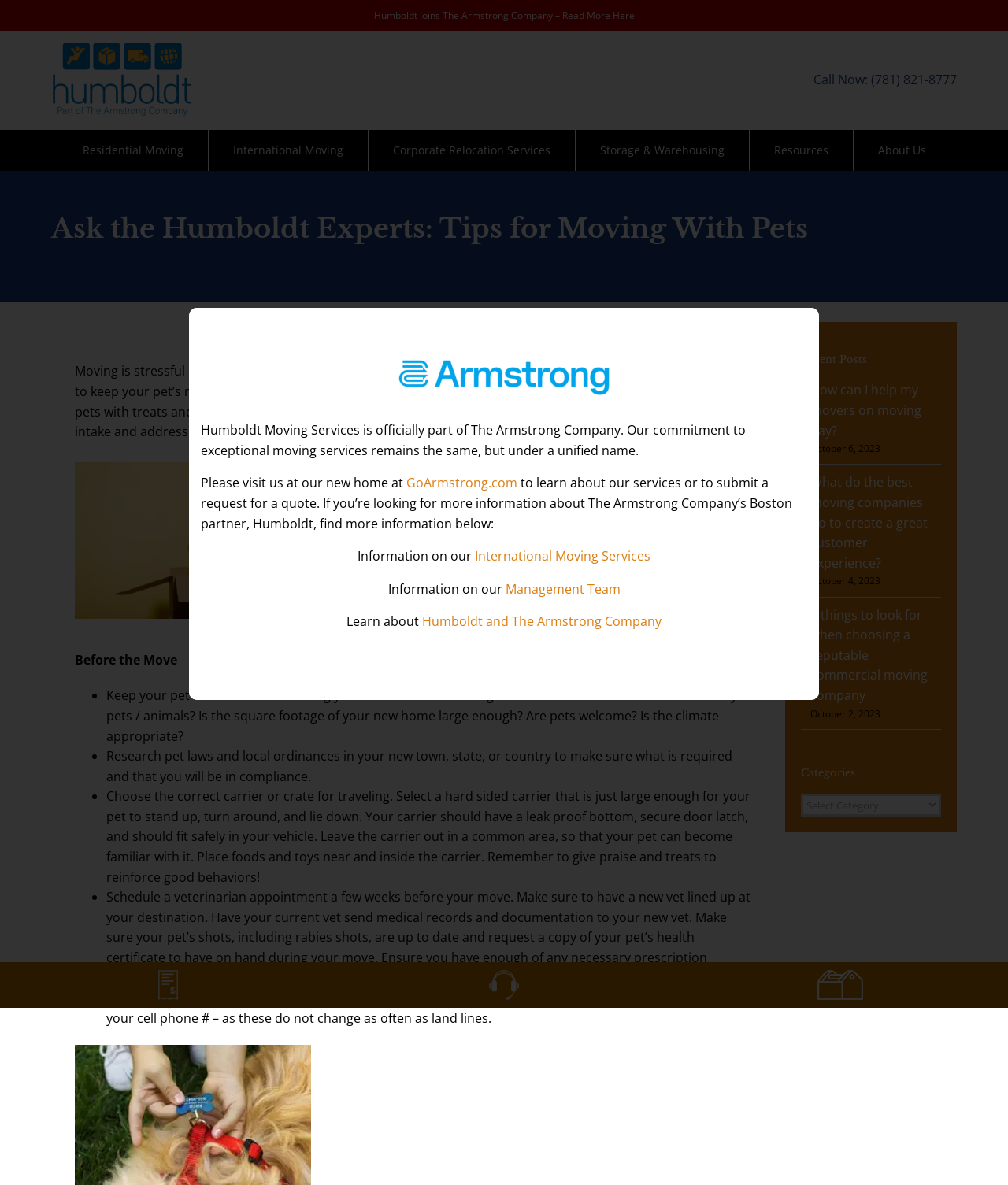Identify the bounding box coordinates for the element you need to click to achieve the following task: "Learn about 'Tips for Moving With Pets'". Provide the bounding box coordinates as four float numbers between 0 and 1, in the form [left, top, right, bottom].

[0.051, 0.177, 0.949, 0.209]